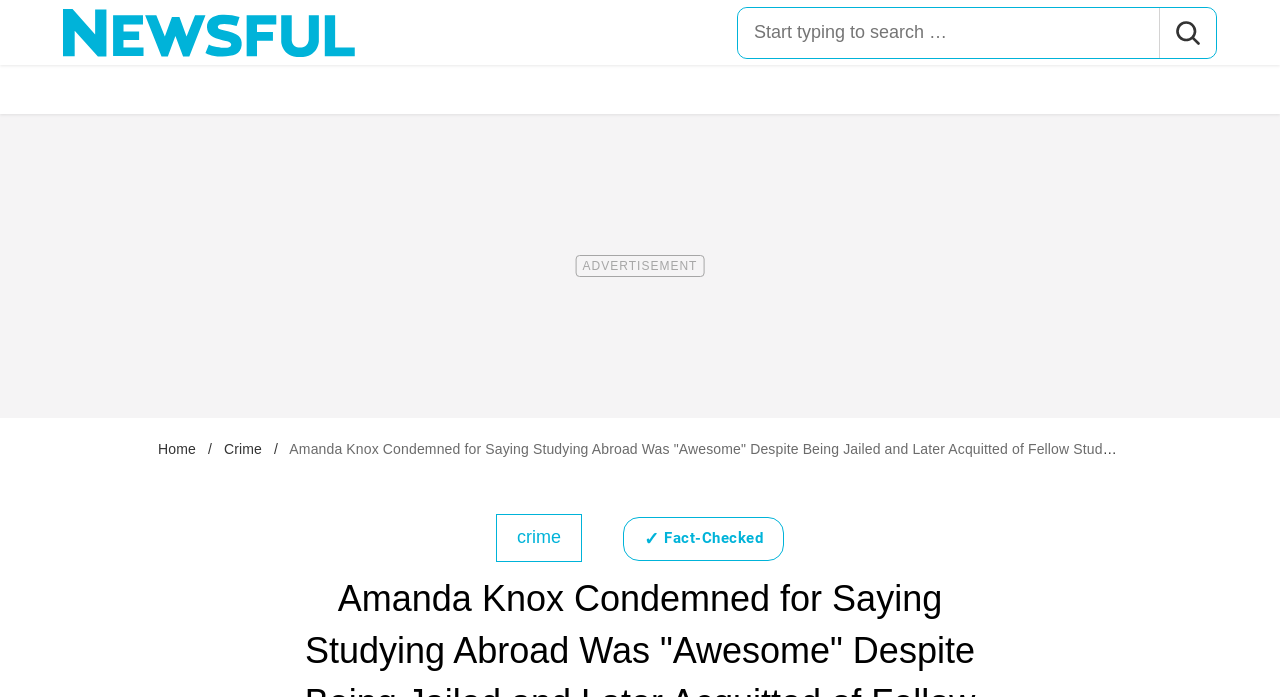Please analyze the image and give a detailed answer to the question:
What is the topic of the news article?

I determined the topic of the news article by reading the title of the article, which mentions Amanda Knox. This suggests that the article is about Amanda Knox and her recent statement about studying abroad.